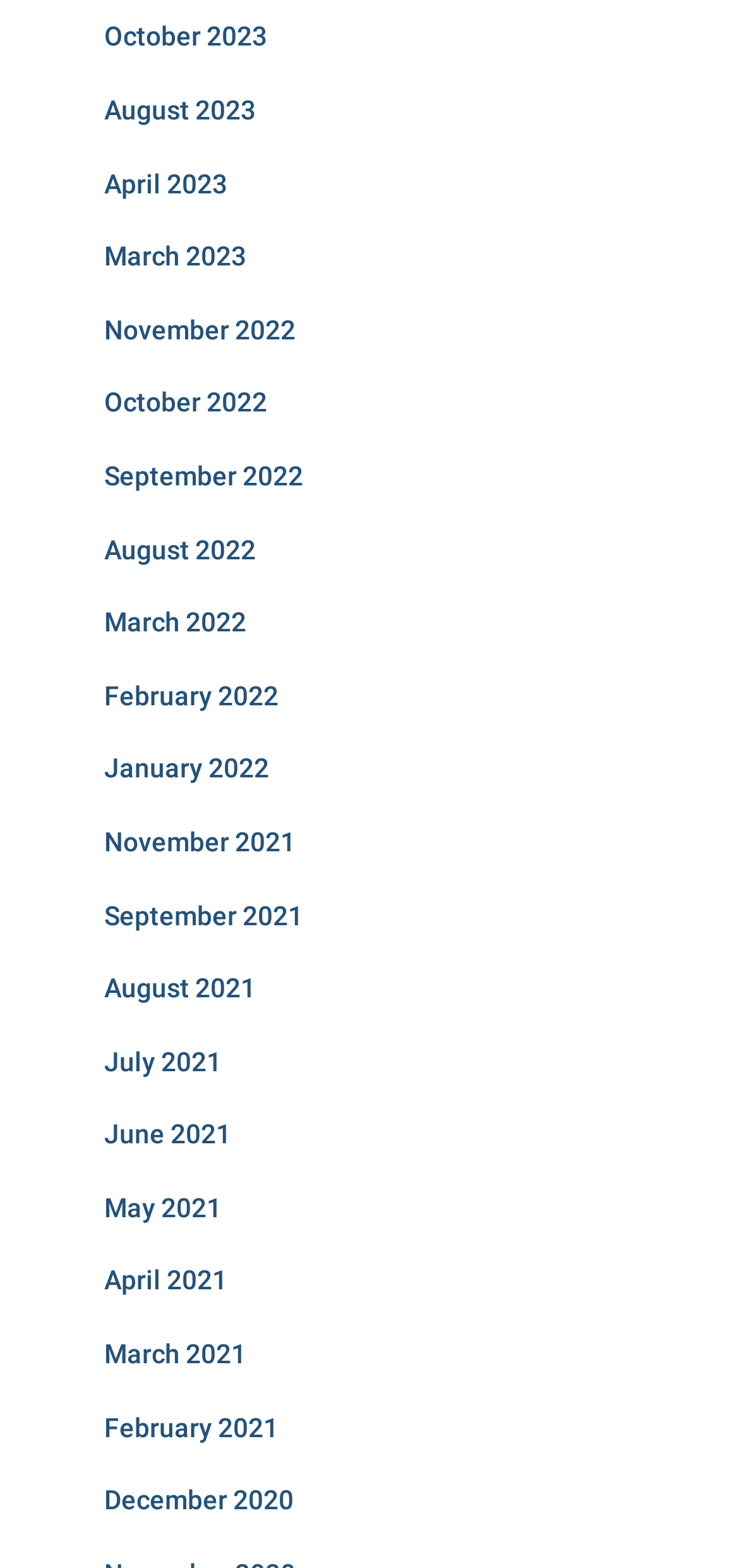Provide the bounding box coordinates of the area you need to click to execute the following instruction: "view October 2023".

[0.141, 0.014, 0.362, 0.033]